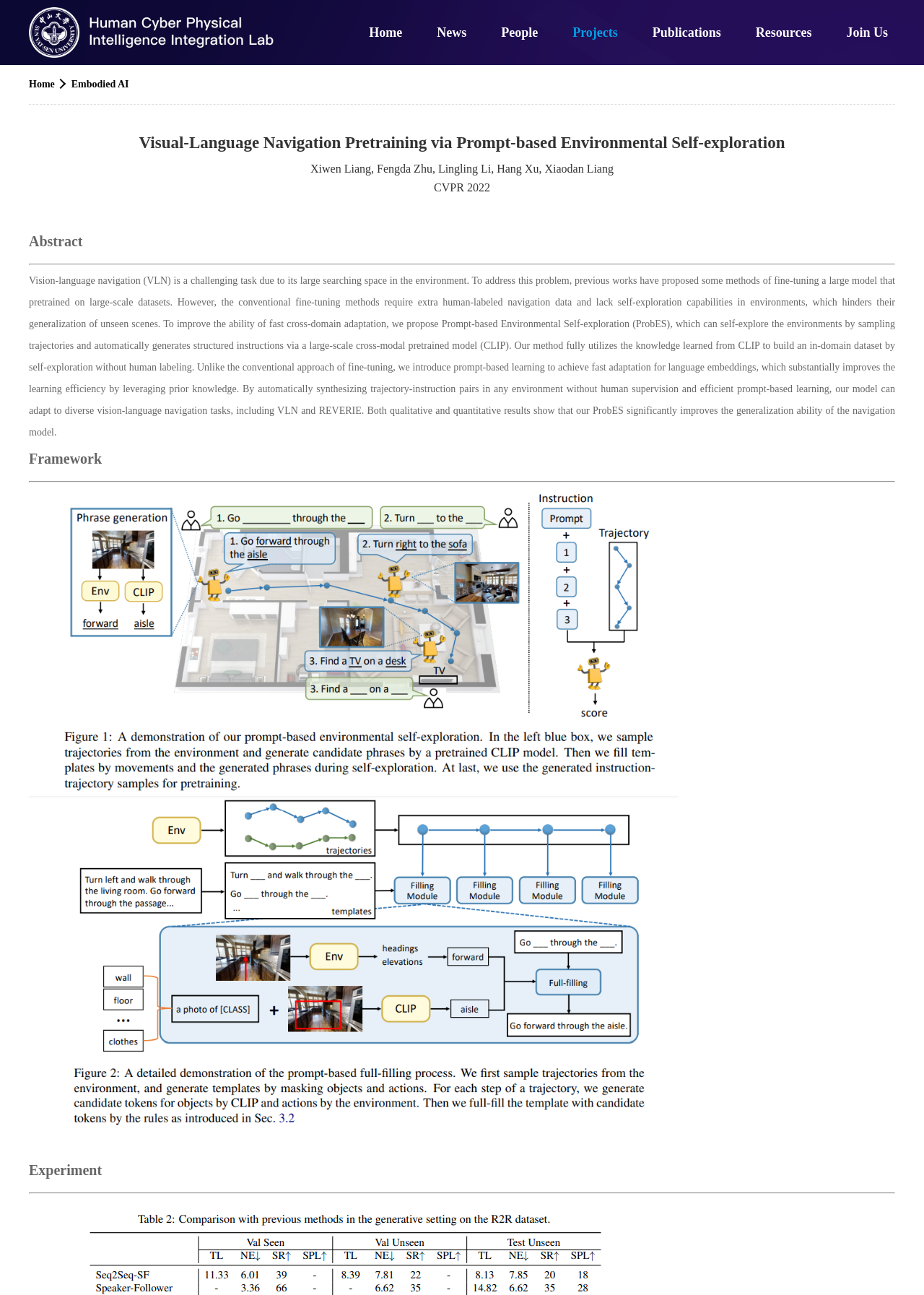Elaborate on the webpage's design and content in a detailed caption.

The webpage appears to be a research paper or project page, specifically focused on the topic of "Visual-Language Navigation Pretraining via Prompt-based Environmental Self-exploration" presented at CVPR 2022. 

At the top left, there is a logo of the "Human Cyber Physical Intelligence Integration Lab" accompanied by a link to the lab's website. 

The top navigation bar contains seven links: "Home", "News", "People", "Projects", "Publications", "Resources", and "Join Us", which are evenly spaced and aligned horizontally. 

Below the navigation bar, there is a secondary navigation menu with two links: "Home" and "Embodied AI", positioned at the top left. 

The main content area is divided into several sections. The first section displays the title of the research paper, "Visual-Language Navigation Pretraining via Prompt-based Environmental Self-exploration", followed by the authors' names. 

Below the authors' names, there is a section with the conference information, "CVPR 2022". 

The abstract section is introduced by a heading "Abstract" and contains a lengthy text describing the research paper's topic, methodology, and contributions. 

Following the abstract, there is a horizontal separator line, and then a section with a heading "Framework", accompanied by two images that appear to be diagrams or illustrations related to the research framework. 

Another horizontal separator line separates the framework section from the "Experiment" section, which is introduced by a heading "Experiment".